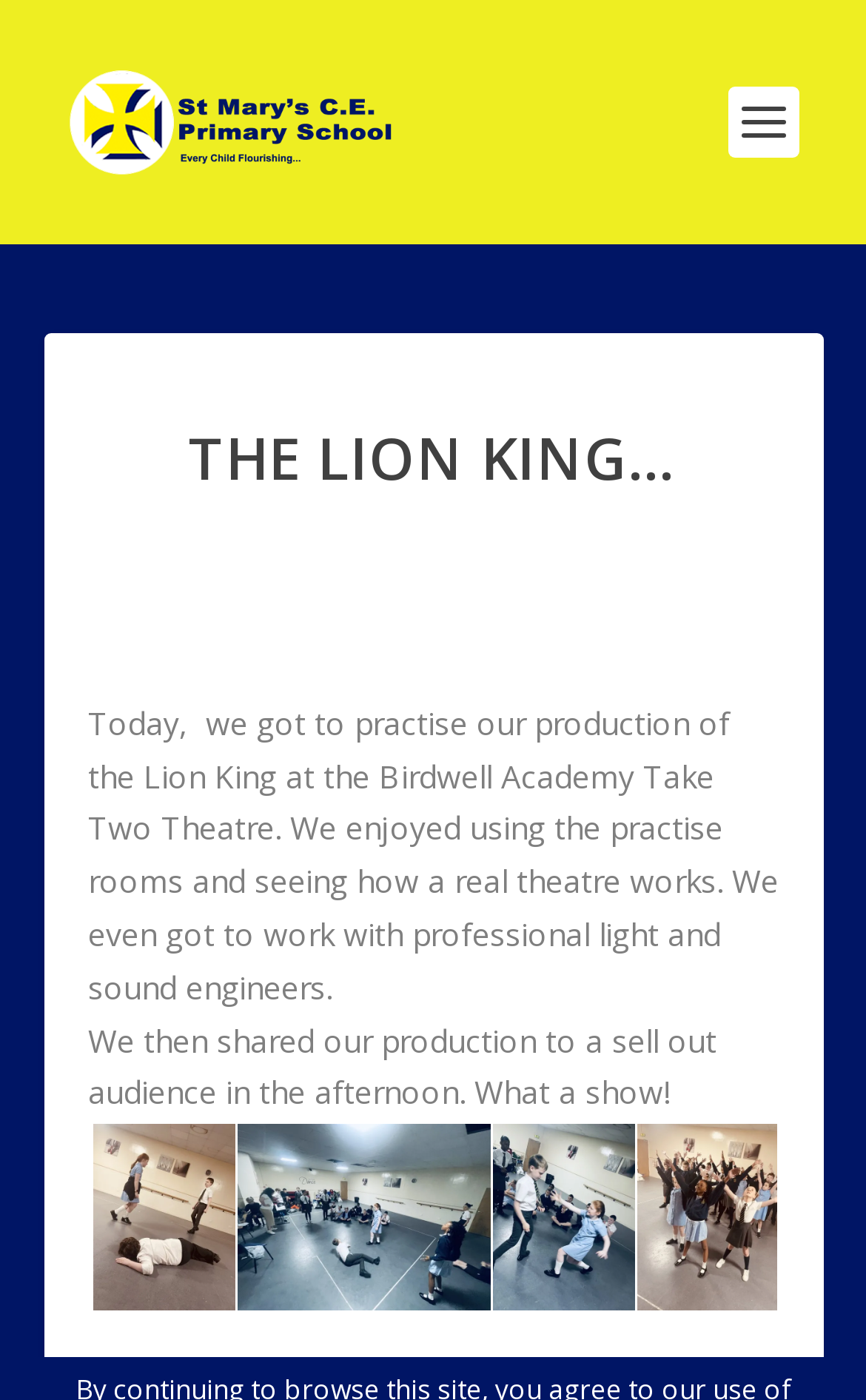Answer the question briefly using a single word or phrase: 
What did the students get to work with during the production?

Professional light and sound engineers